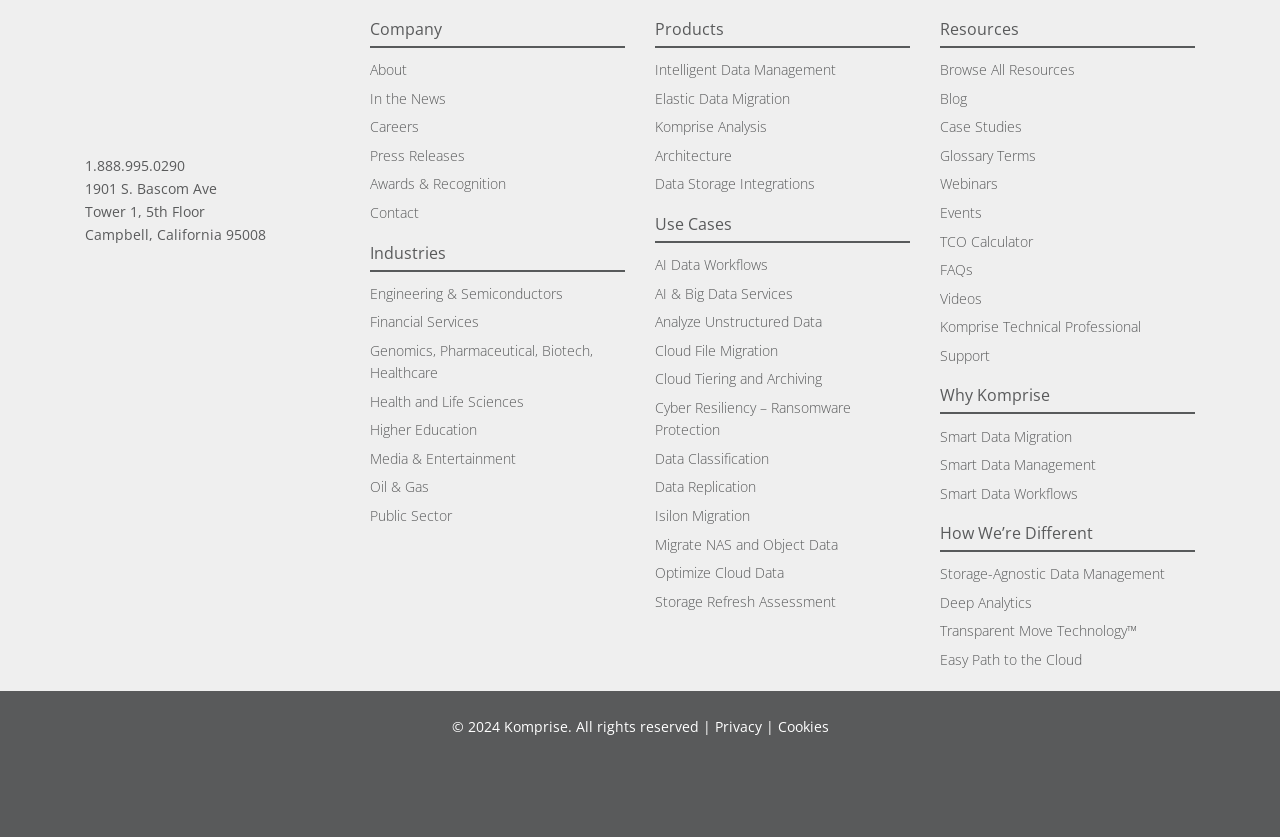Please identify the bounding box coordinates of the region to click in order to complete the given instruction: "Learn about 'AI Data Workflows'". The coordinates should be four float numbers between 0 and 1, i.e., [left, top, right, bottom].

[0.512, 0.3, 0.6, 0.334]